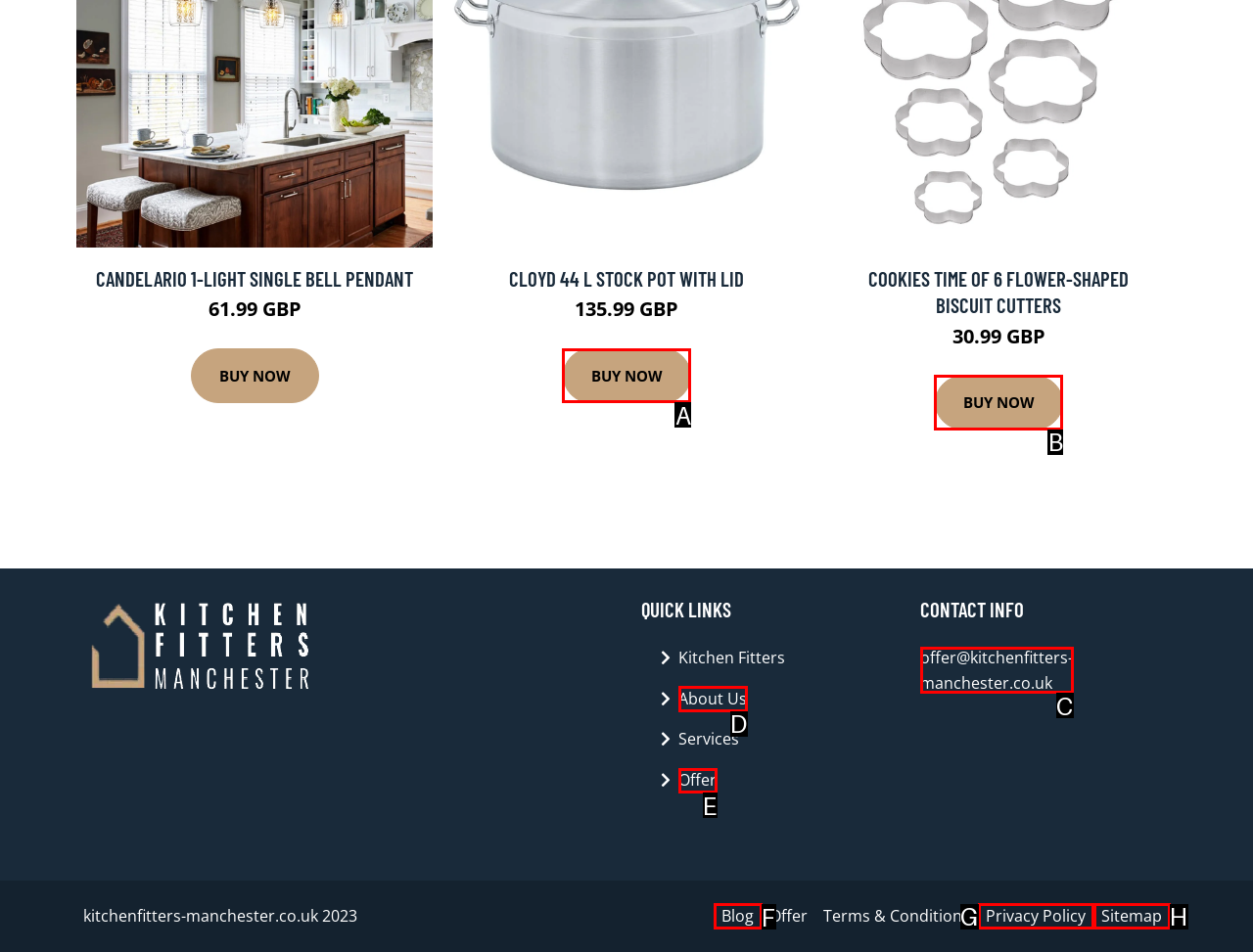Identify the letter of the UI element you should interact with to perform the task: Read the blog
Reply with the appropriate letter of the option.

F